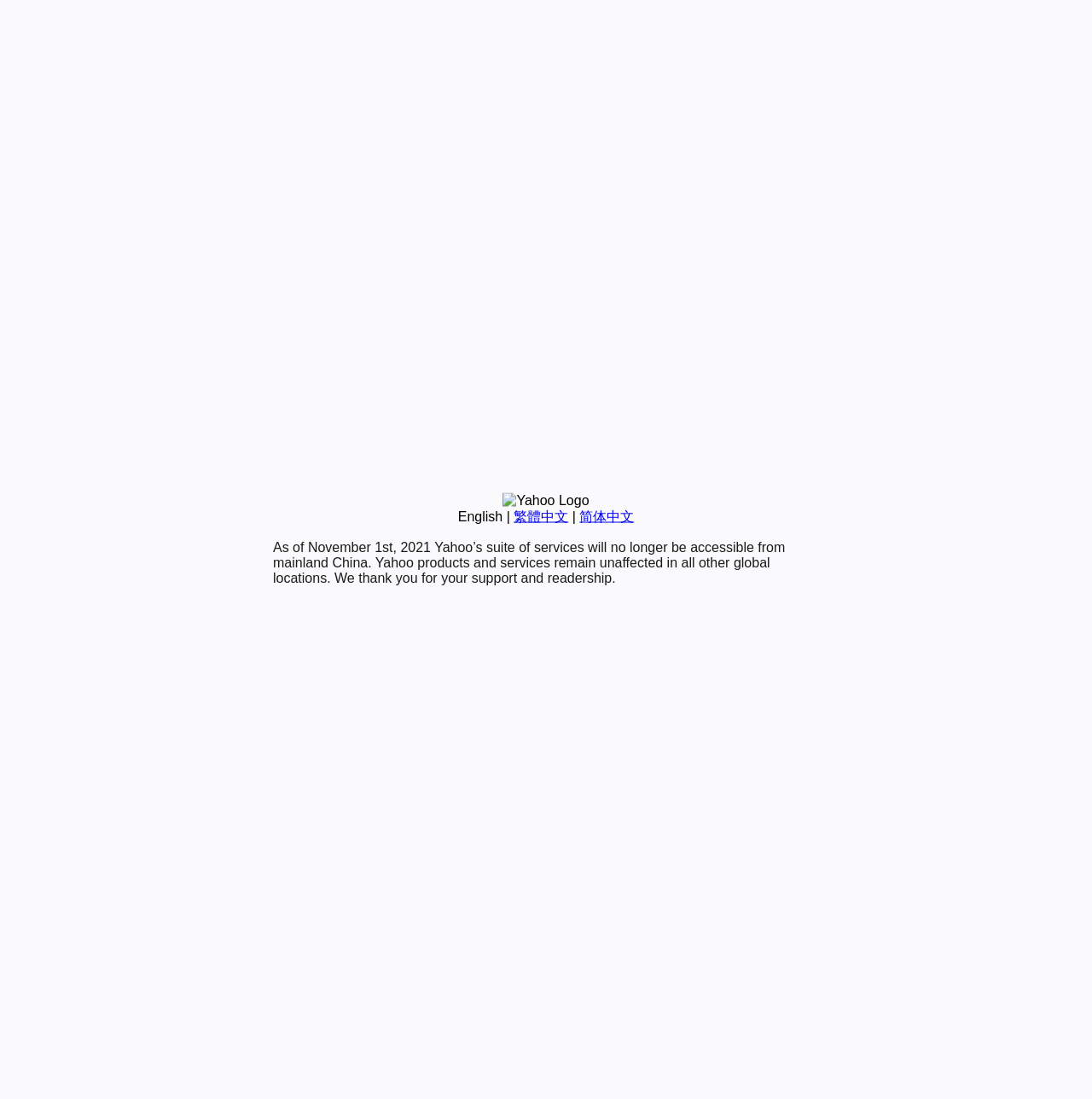Based on the description "繁體中文", find the bounding box of the specified UI element.

[0.47, 0.463, 0.52, 0.476]